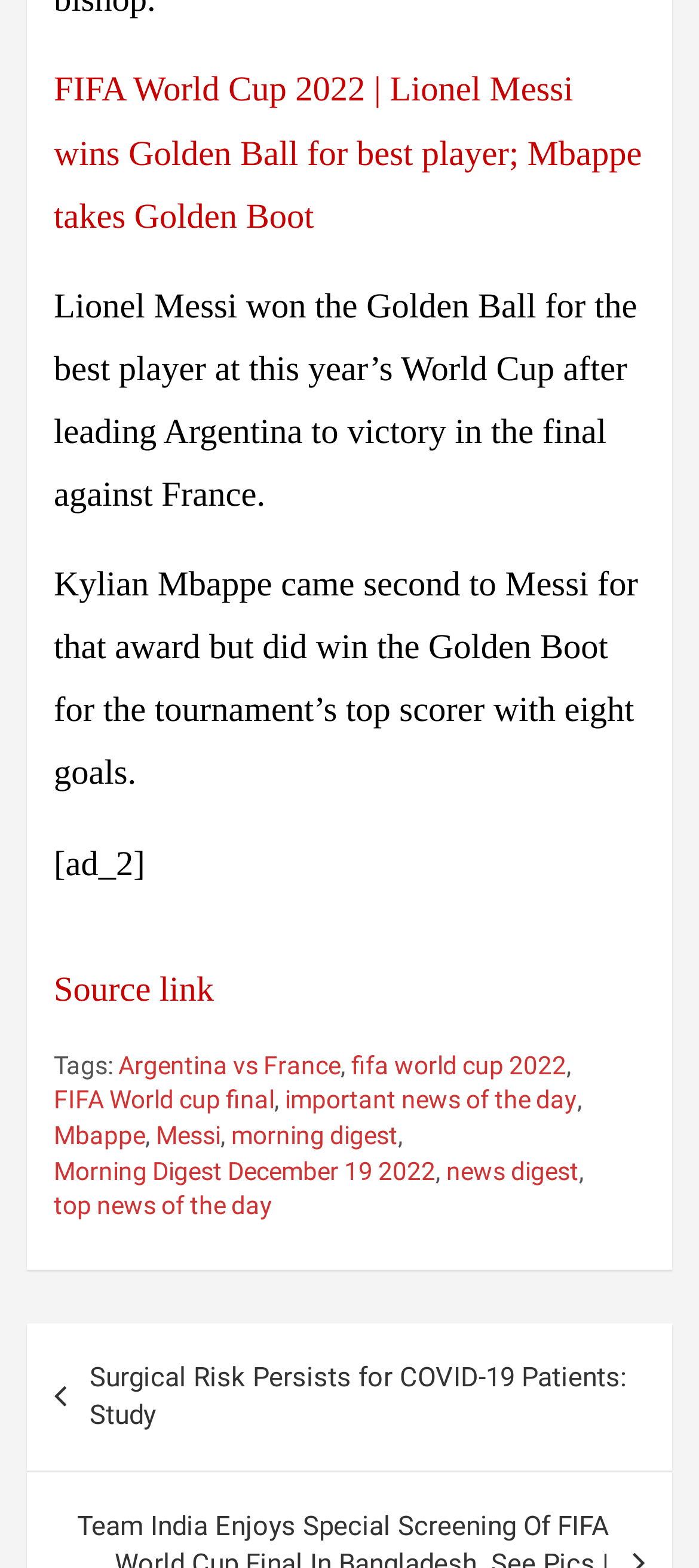Could you locate the bounding box coordinates for the section that should be clicked to accomplish this task: "Explore news about Argentina vs France".

[0.169, 0.669, 0.487, 0.691]